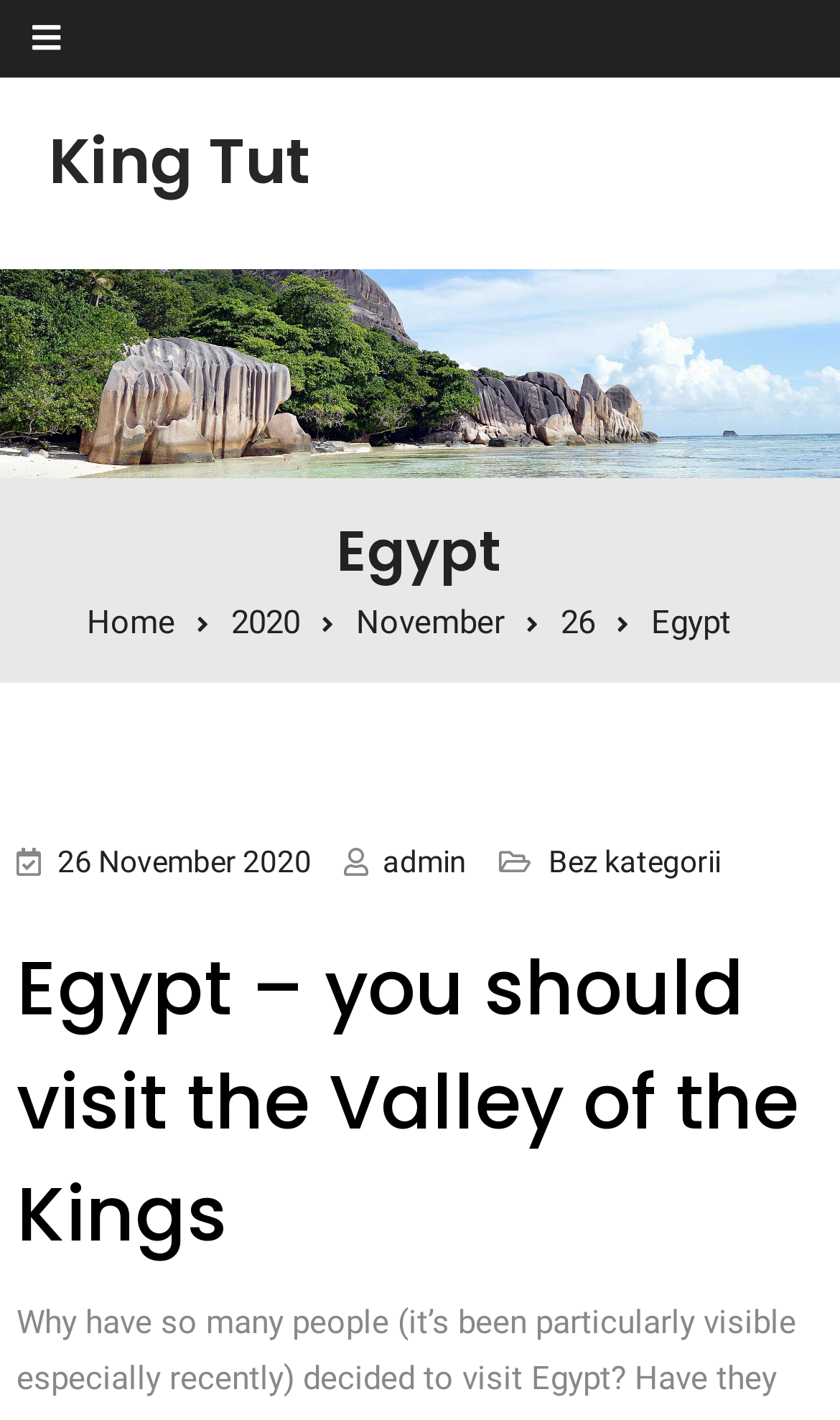Use a single word or phrase to answer the question: How many links are in the breadcrumbs?

4